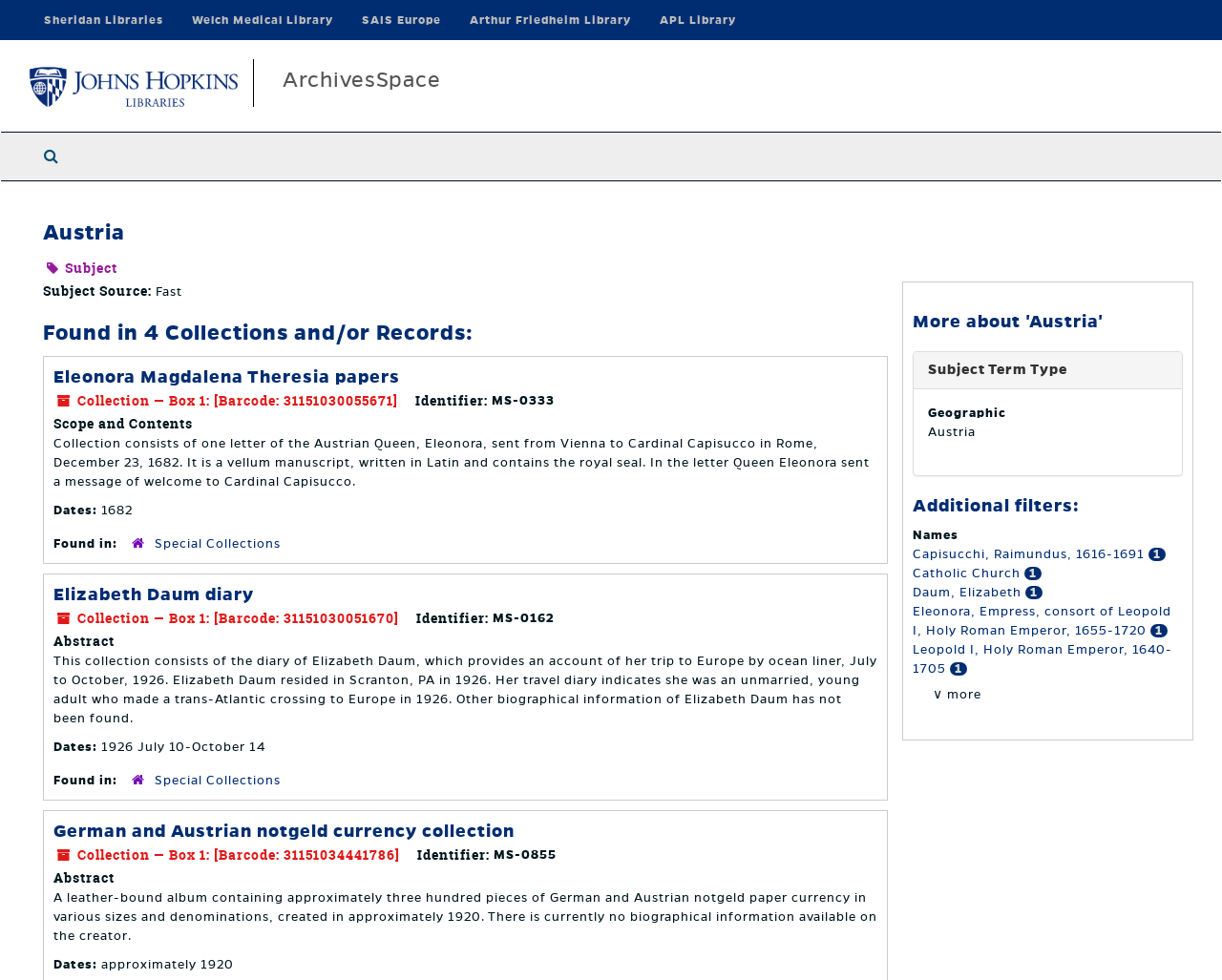Based on the element description: "Eleonora Magdalena Theresia papers", identify the UI element and provide its bounding box coordinates. Use four float numbers between 0 and 1, [left, top, right, bottom].

[0.044, 0.375, 0.327, 0.394]